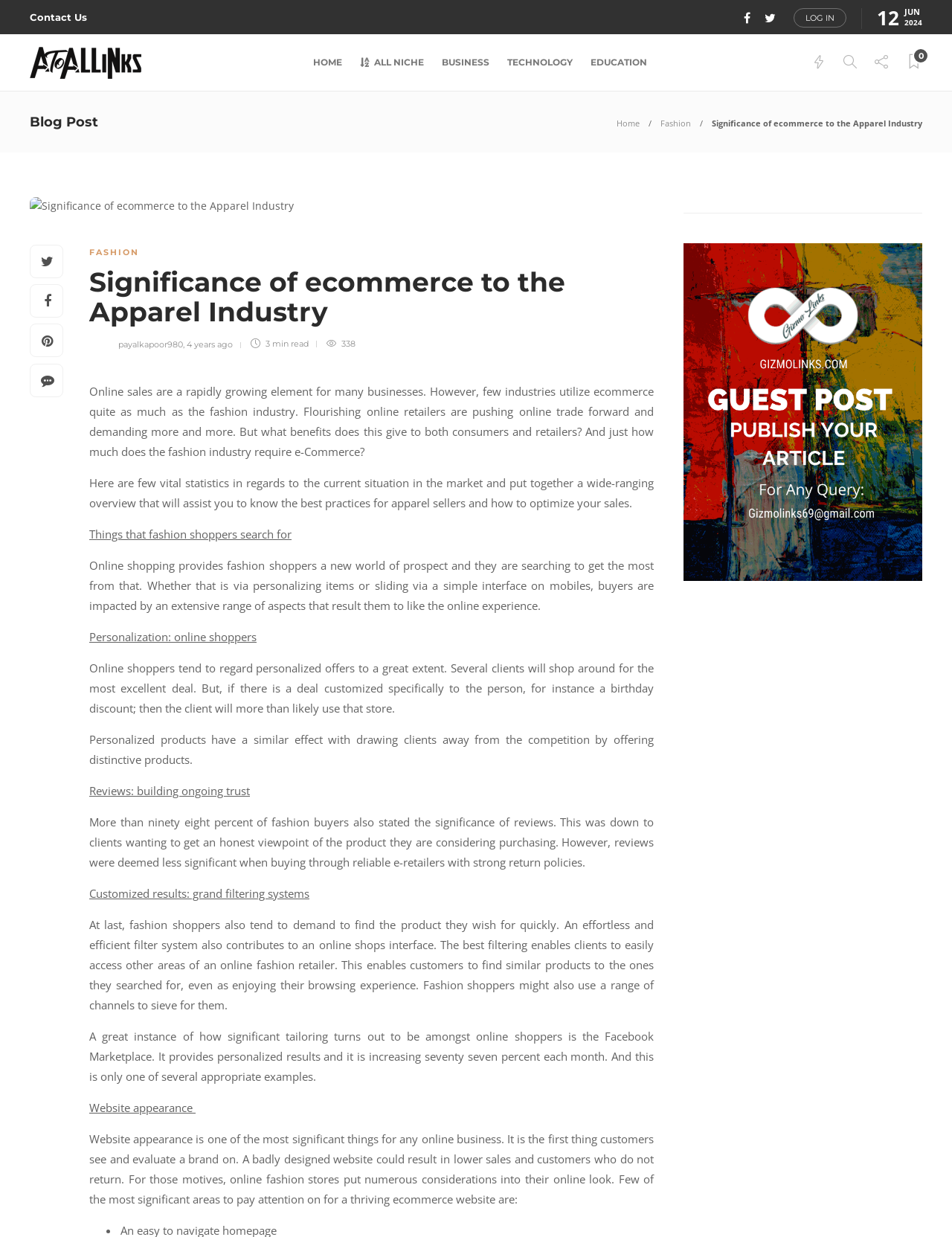Use a single word or phrase to answer the question: How long does it take to read the blog post?

3 min